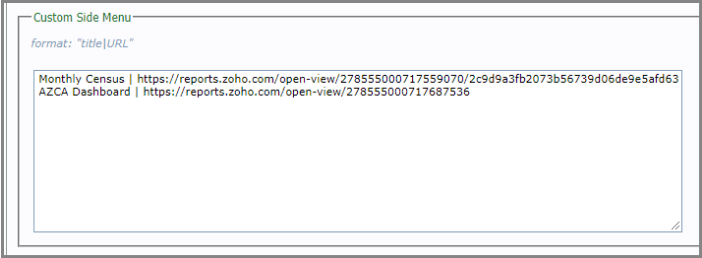Using the information in the image, give a comprehensive answer to the question: 
What is the purpose of this setup?

This setup enables users to easily navigate to these resources directly from the side menu, enhancing workflow efficiency and accessibility, as described in the Custom Side Menu configuration interface.